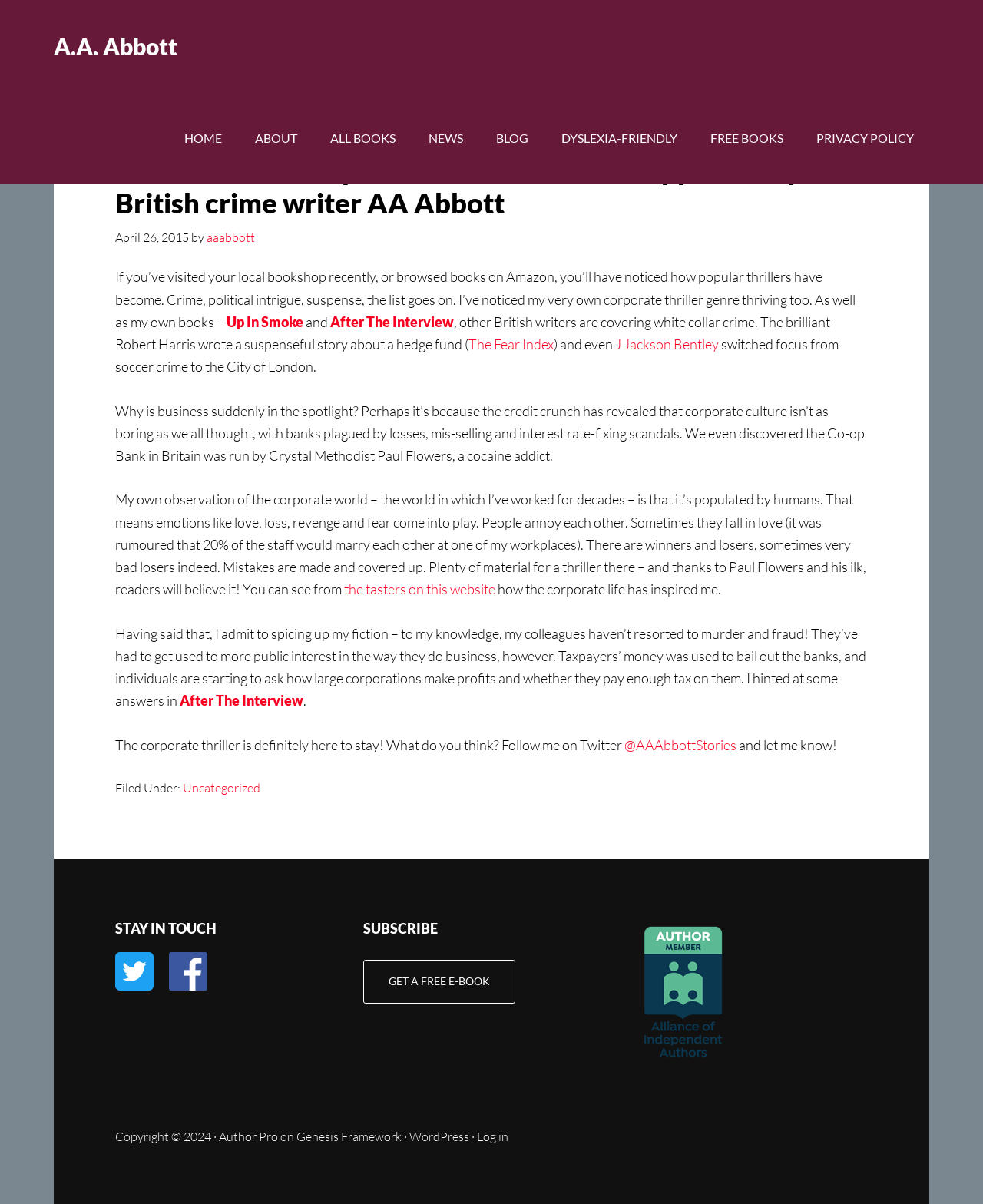Give a one-word or short phrase answer to the question: 
What is the author's name?

A.A. Abbott